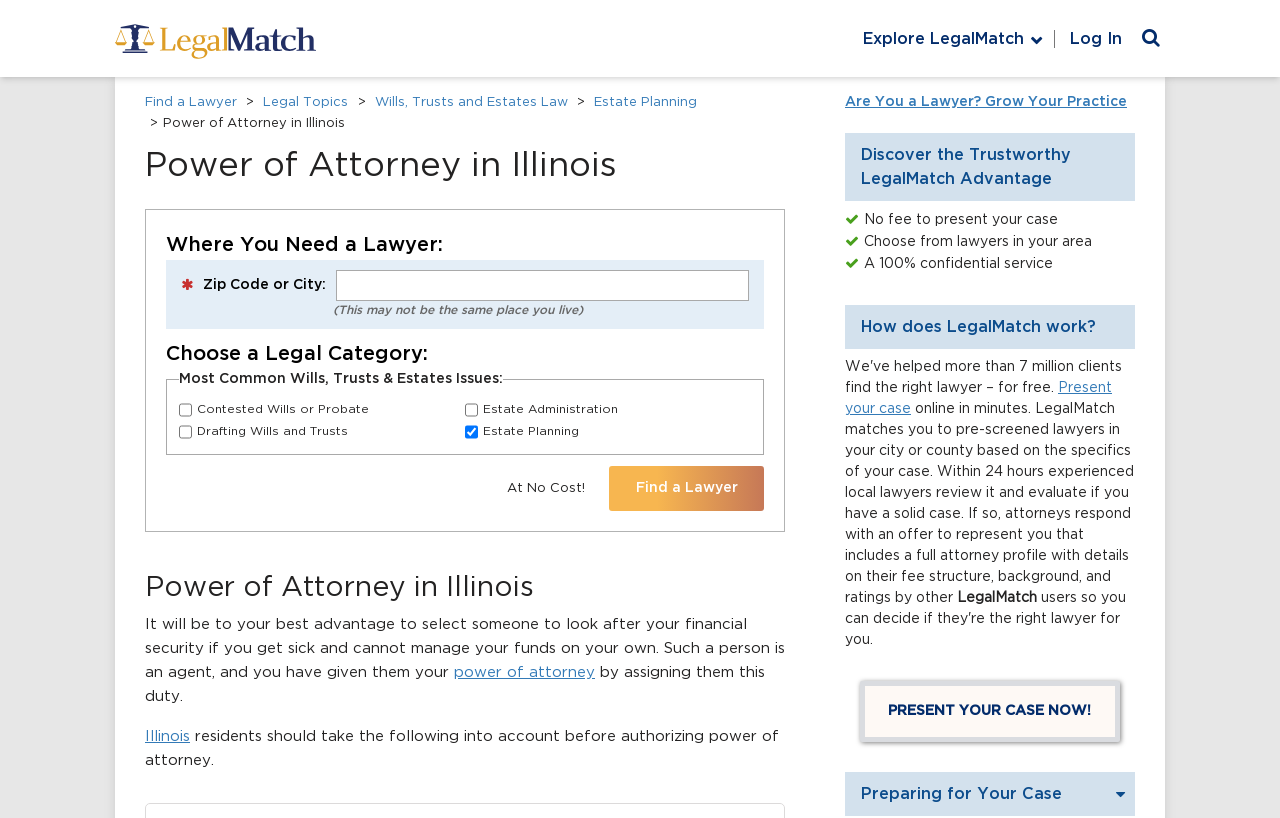Identify the bounding box coordinates for the UI element described by the following text: "Estate Planning". Provide the coordinates as four float numbers between 0 and 1, in the format [left, top, right, bottom].

[0.464, 0.117, 0.545, 0.133]